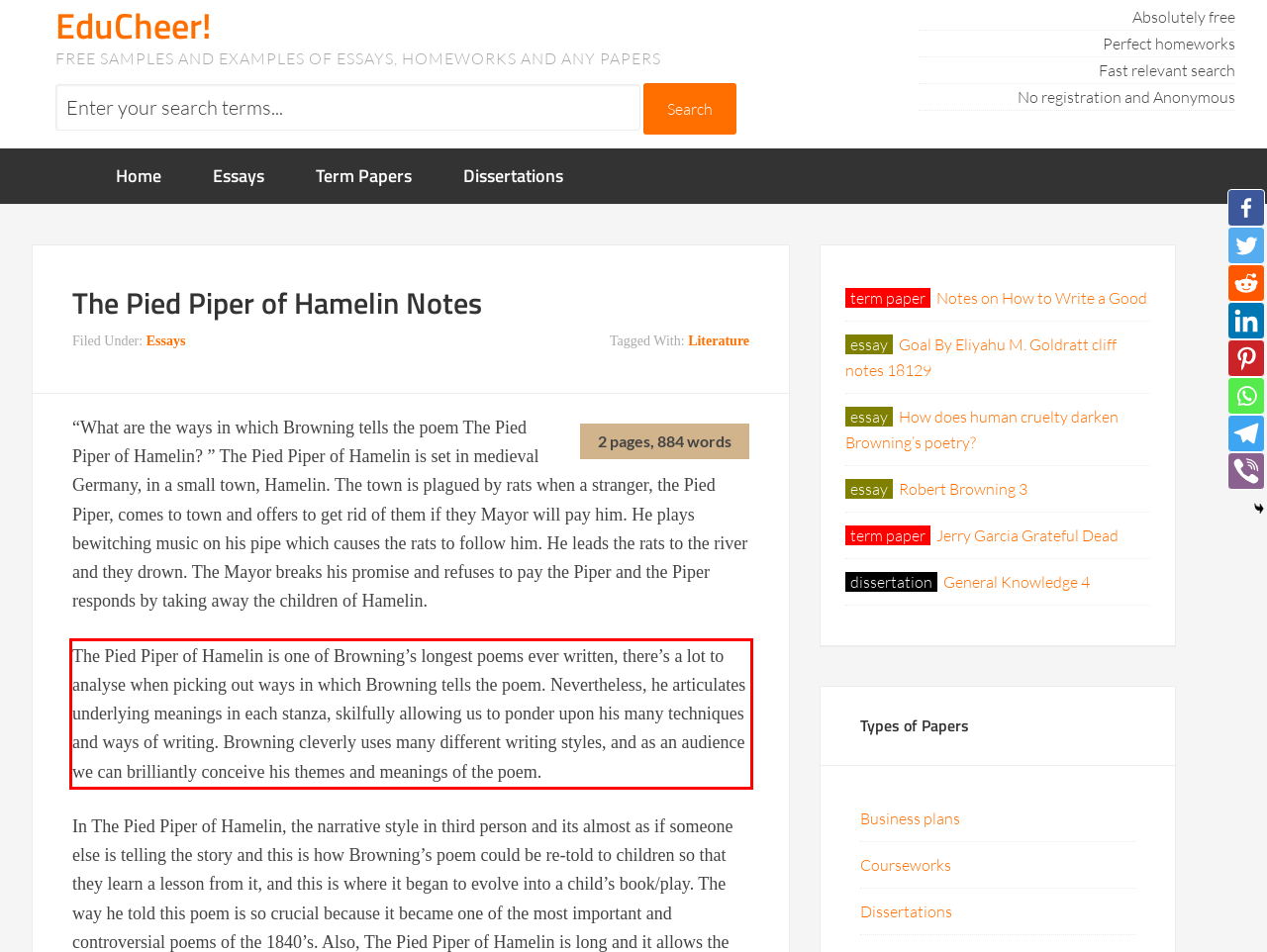You are looking at a screenshot of a webpage with a red rectangle bounding box. Use OCR to identify and extract the text content found inside this red bounding box.

The Pied Piper of Hamelin is one of Browning’s longest poems ever written, there’s a lot to analyse when picking out ways in which Browning tells the poem. Nevertheless, he articulates underlying meanings in each stanza, skilfully allowing us to ponder upon his many techniques and ways of writing. Browning cleverly uses many different writing styles, and as an audience we can brilliantly conceive his themes and meanings of the poem.